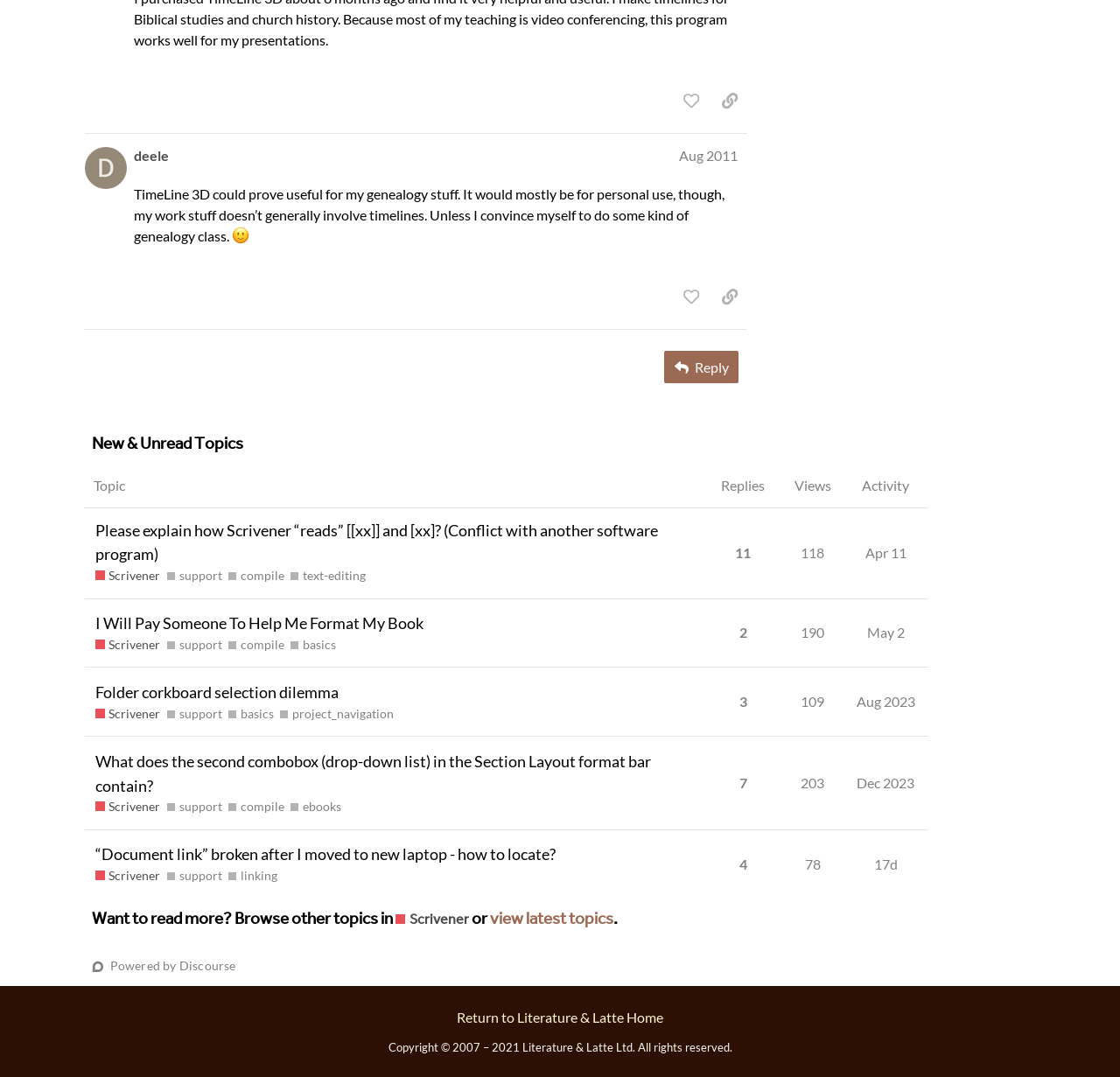Observe the image and answer the following question in detail: How many views does the topic 'Folder corkboard selection dilemma' have?

The number of views can be found in the table section where it lists the topics. The topic 'Folder corkboard selection dilemma' has 109 views.